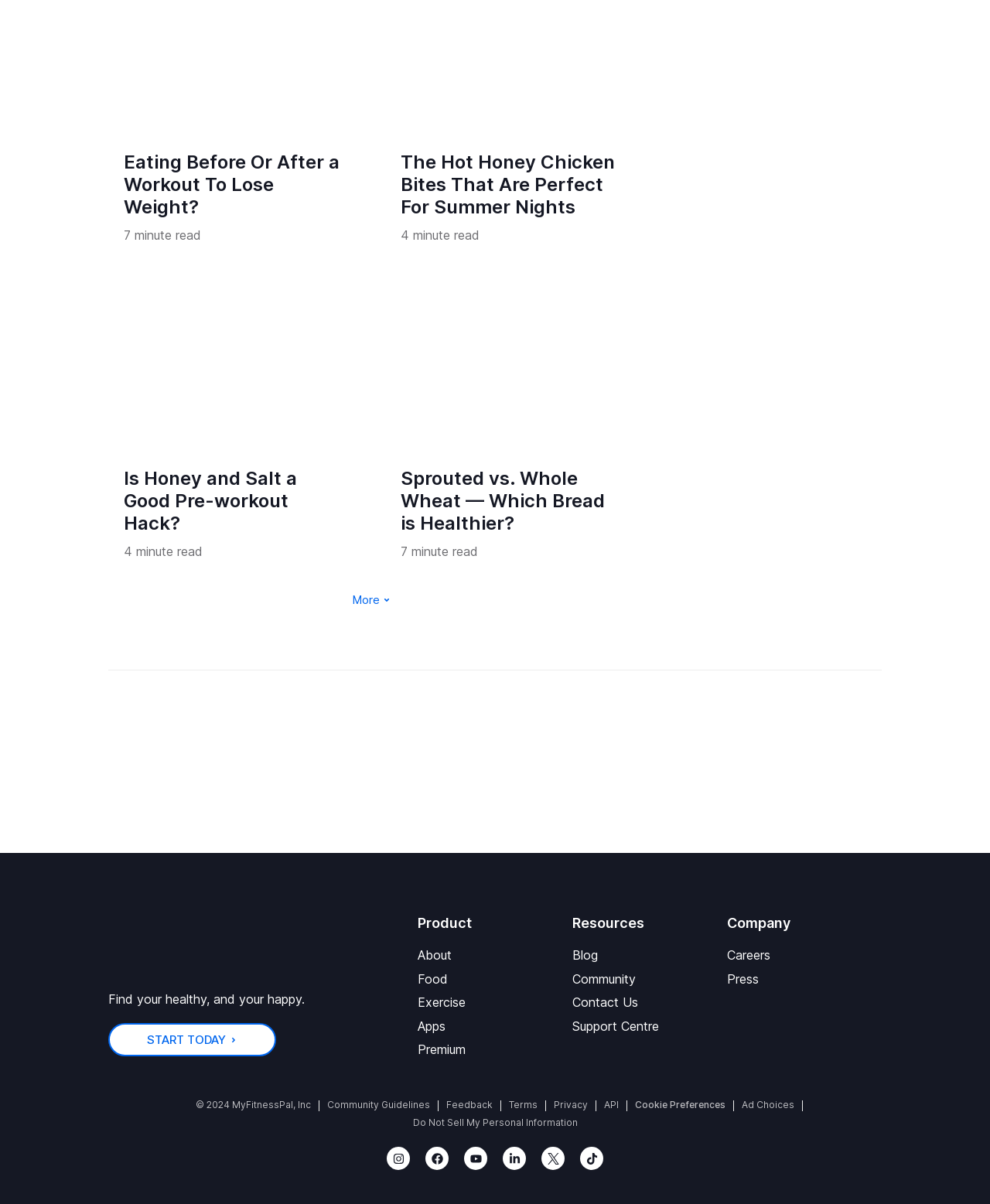Find the bounding box coordinates of the area to click in order to follow the instruction: "Learn about the dietitian's easy pre-workout hack".

[0.109, 0.222, 0.361, 0.376]